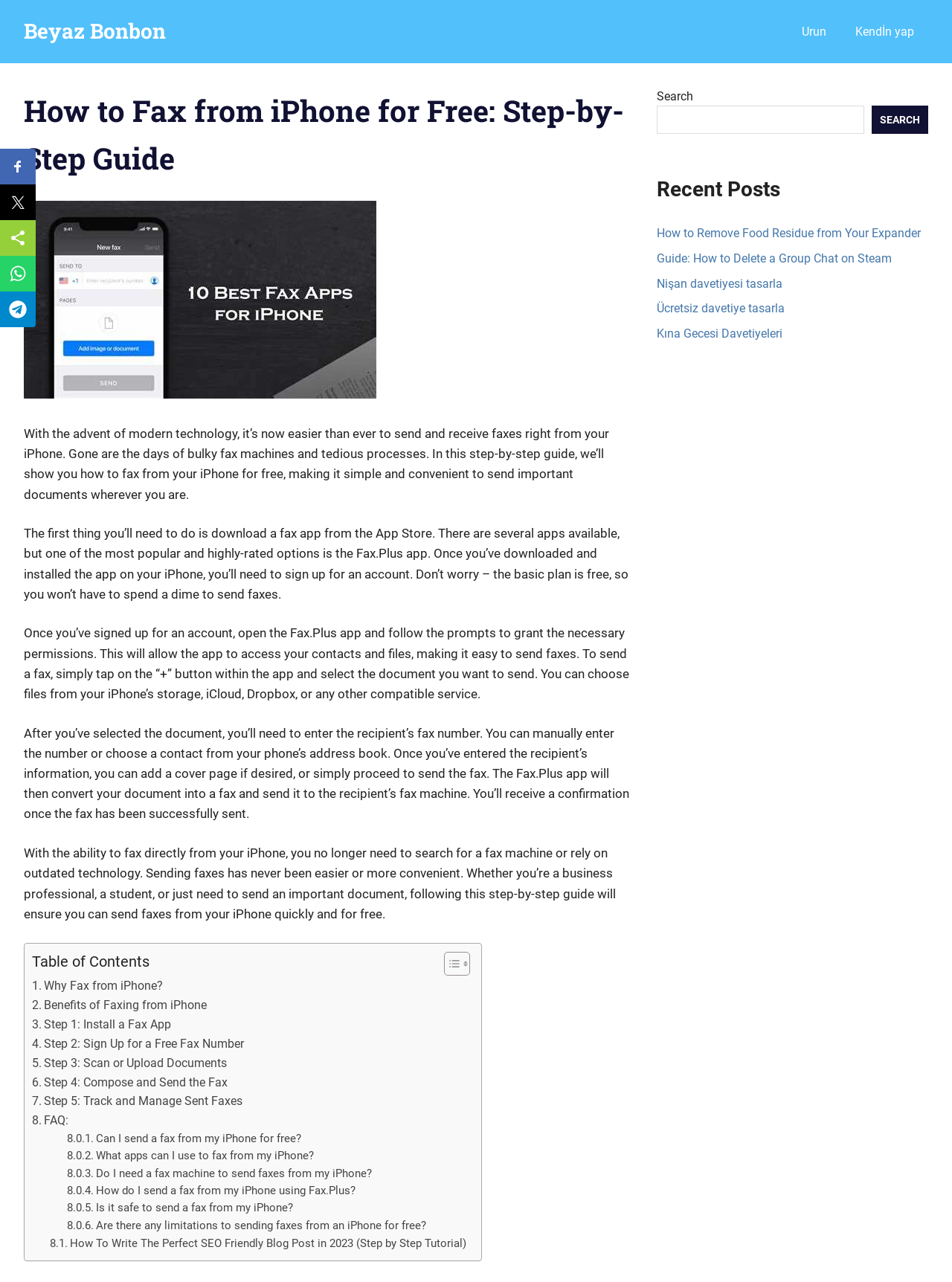Determine the bounding box coordinates of the area to click in order to meet this instruction: "Click on the 'Urun' link in the primary menu".

[0.828, 0.01, 0.883, 0.039]